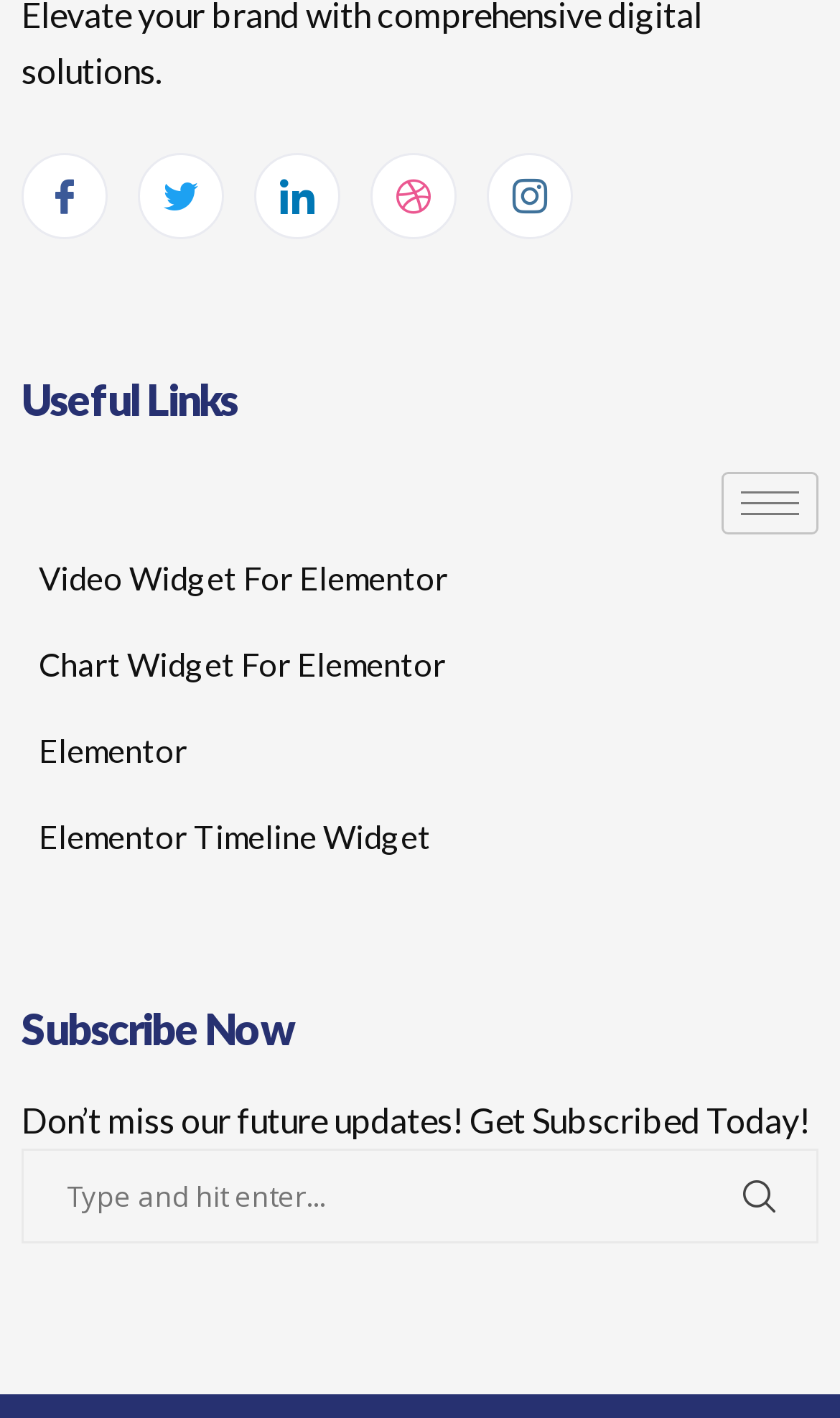Could you find the bounding box coordinates of the clickable area to complete this instruction: "Visit Facebook"?

None